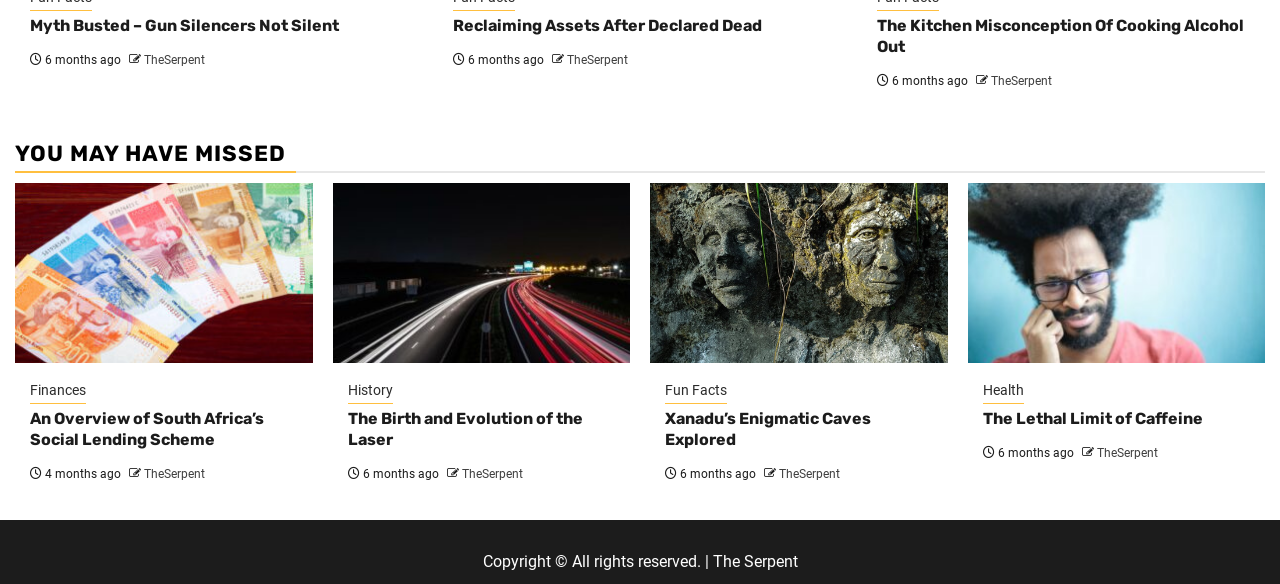Please find the bounding box for the UI element described by: "The Lethal Limit of Caffeine".

[0.768, 0.7, 0.939, 0.733]